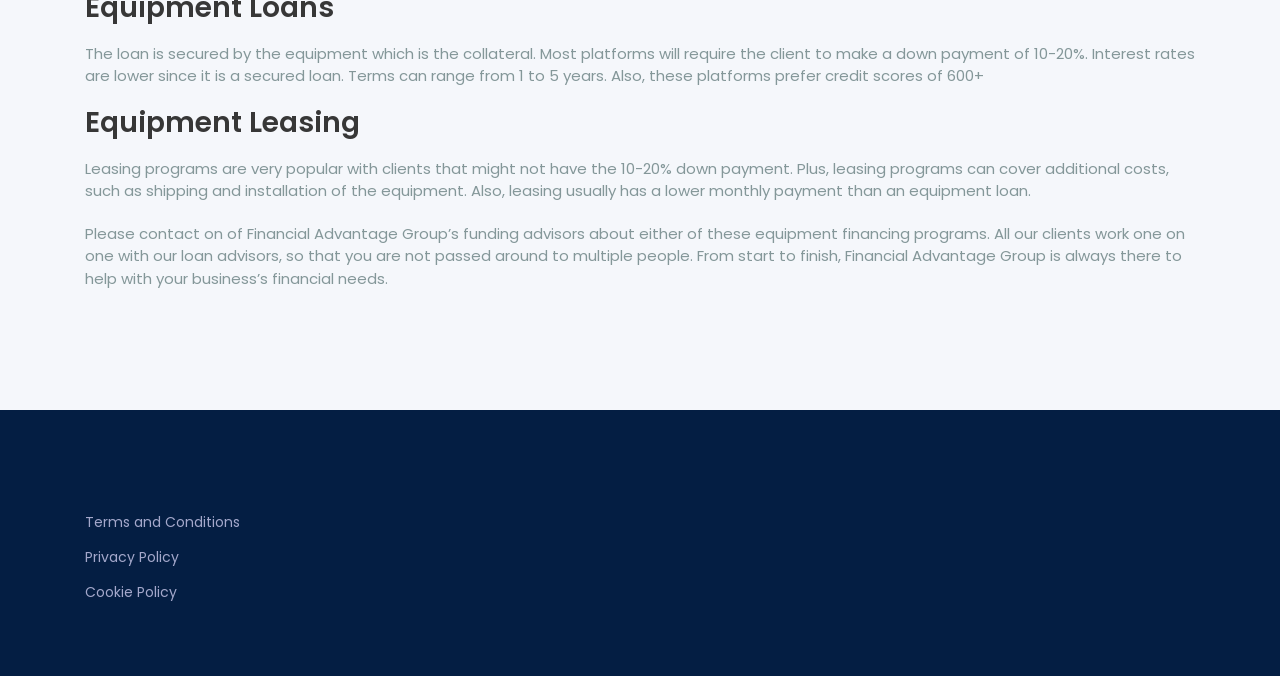Bounding box coordinates are specified in the format (top-left x, top-left y, bottom-right x, bottom-right y). All values are floating point numbers bounded between 0 and 1. Please provide the bounding box coordinate of the region this sentence describes: Cookie Policy

[0.066, 0.862, 0.138, 0.891]